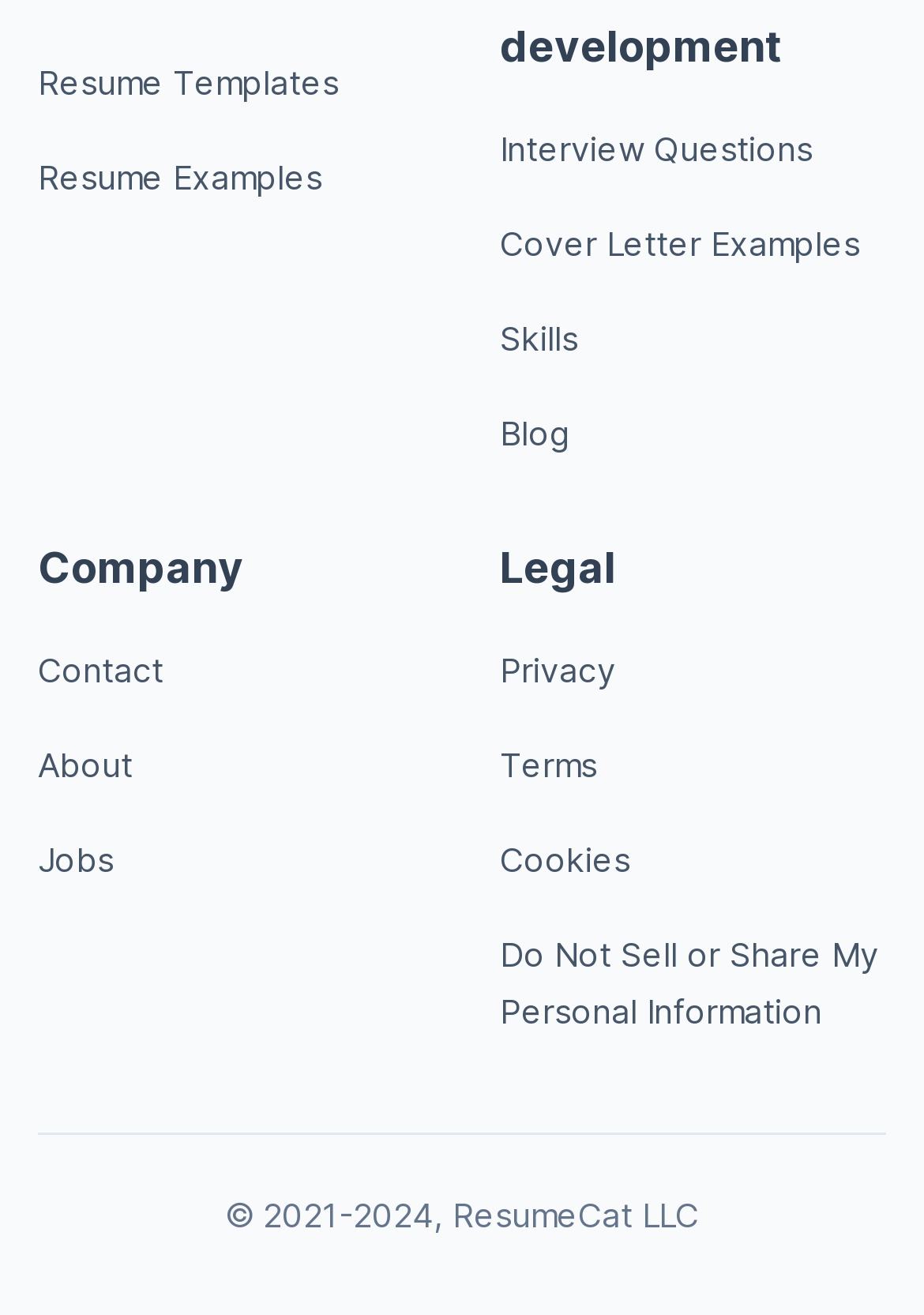Identify the bounding box of the HTML element described here: "Resume Templates". Provide the coordinates as four float numbers between 0 and 1: [left, top, right, bottom].

[0.041, 0.048, 0.367, 0.078]